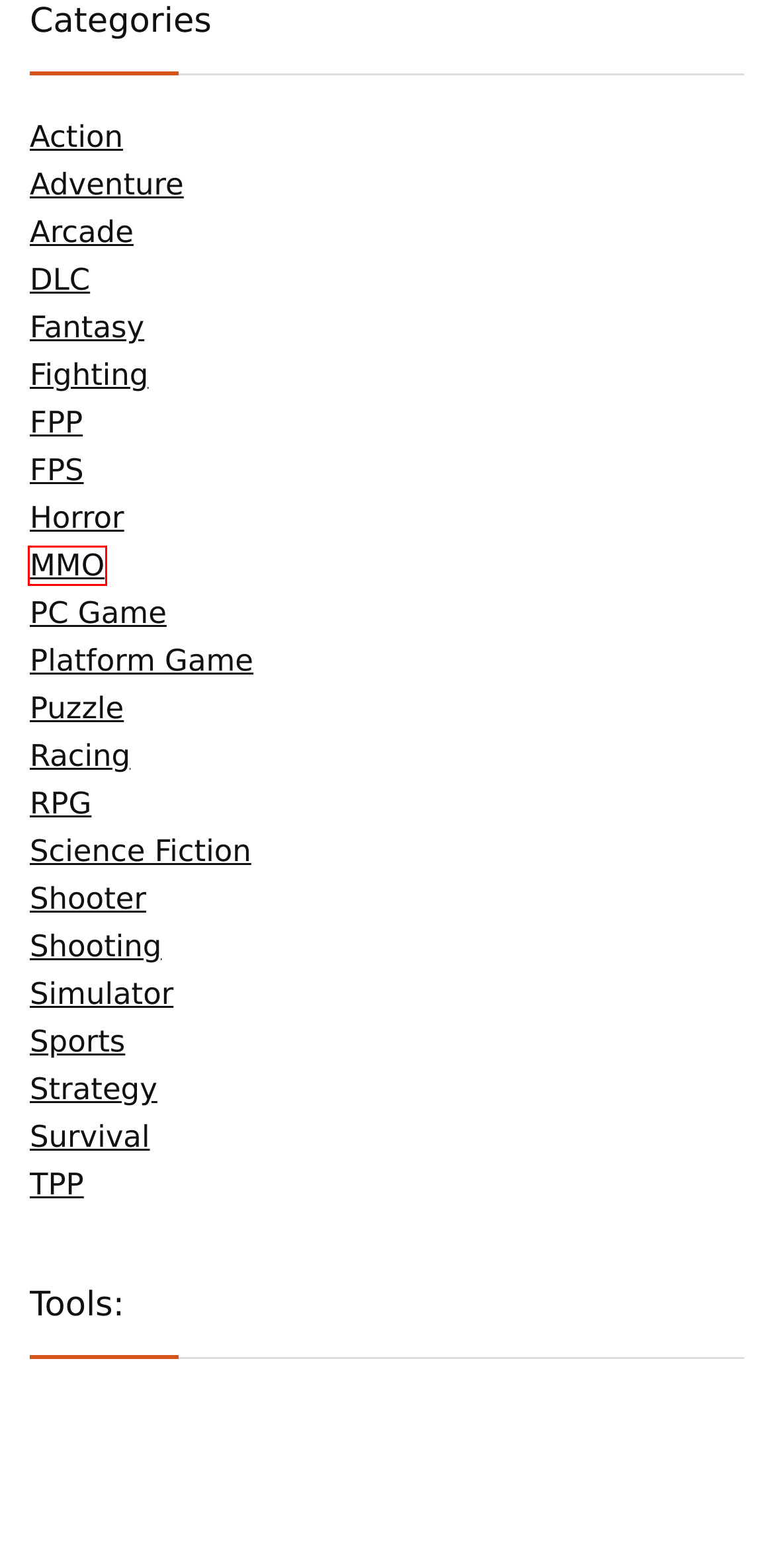Observe the provided screenshot of a webpage that has a red rectangle bounding box. Determine the webpage description that best matches the new webpage after clicking the element inside the red bounding box. Here are the candidates:
A. Fantasy Archives - Install Games
B. Sports Archives - Install Games
C. Action Archives - Install Games
D. Simulator Archives - Install Games
E. DLC Archives - Install Games
F. FPP Archives - Install Games
G. Puzzle Archives - Install Games
H. MMO Archives - Install Games

H